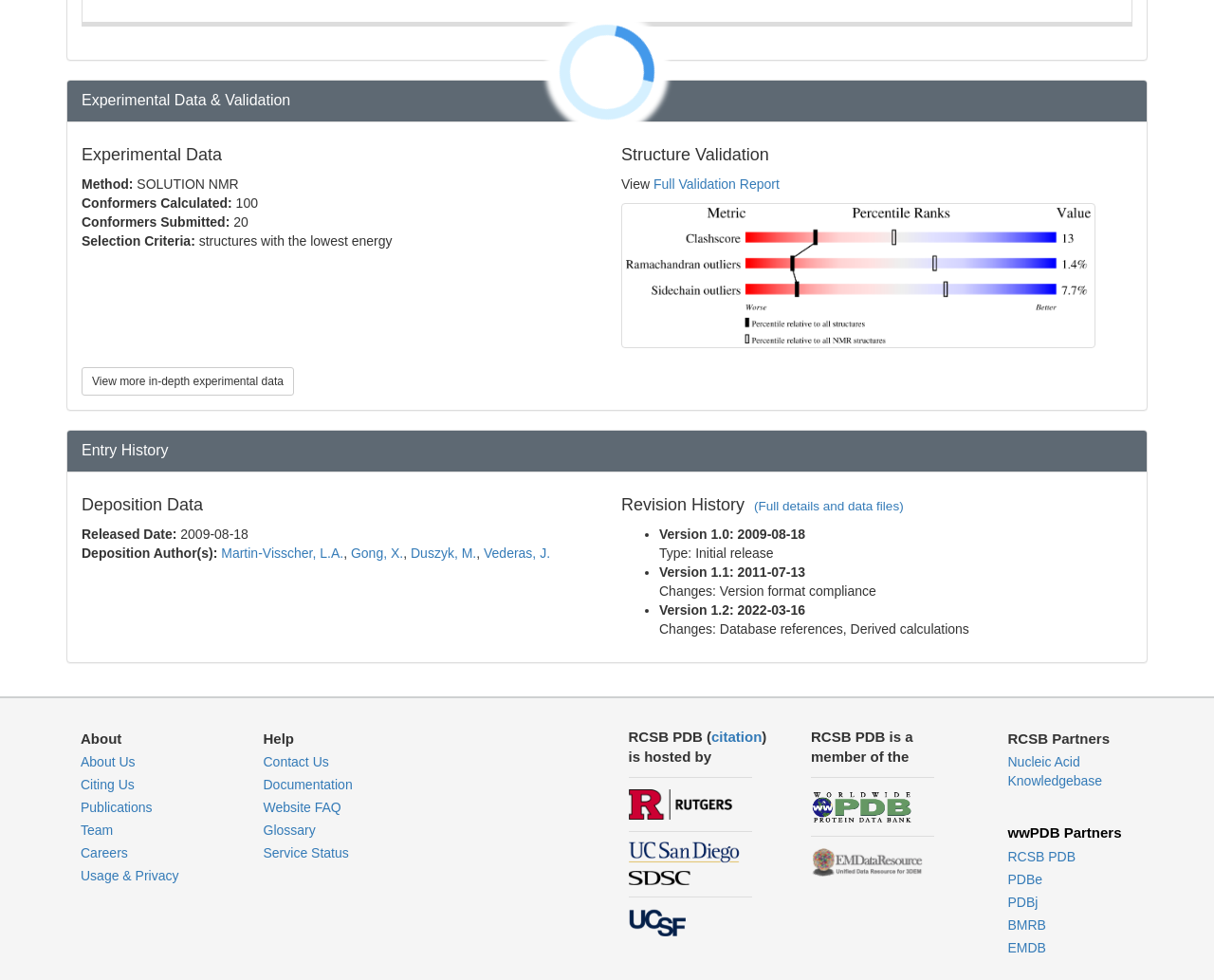Please determine the bounding box coordinates for the UI element described as: "alt="EMDataResource"".

[0.668, 0.87, 0.762, 0.886]